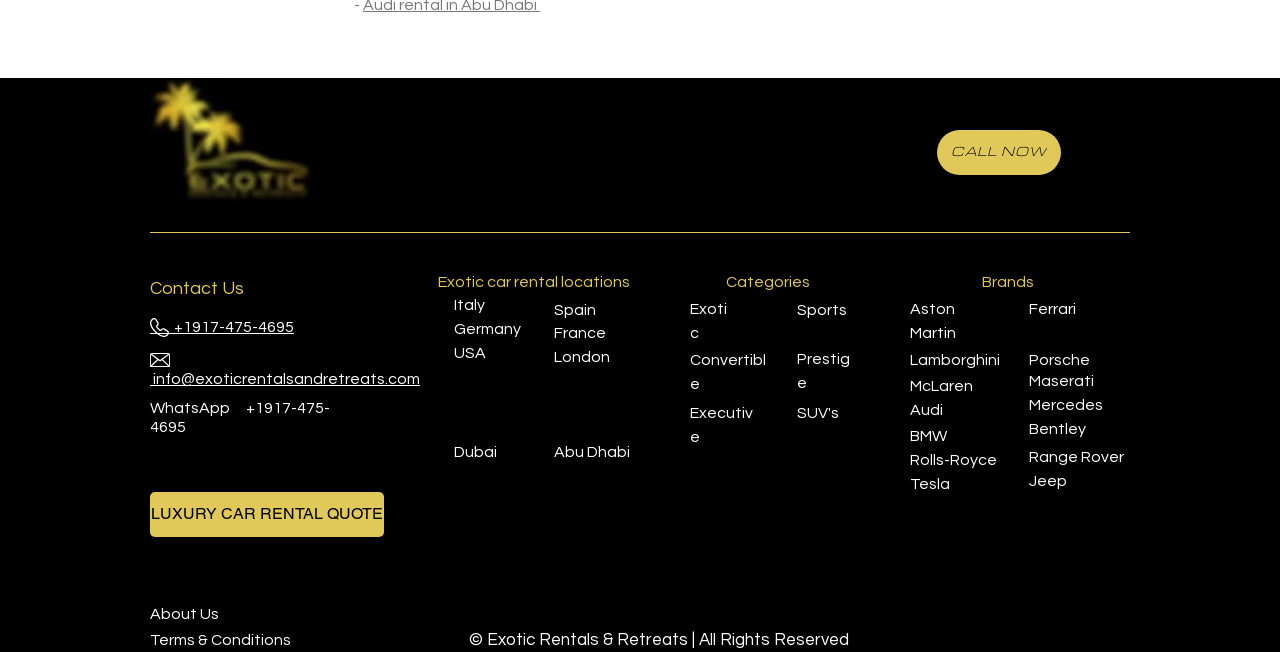Locate and provide the bounding box coordinates for the HTML element that matches this description: "aria-label="Facebook - White Circle"".

[0.117, 0.855, 0.139, 0.898]